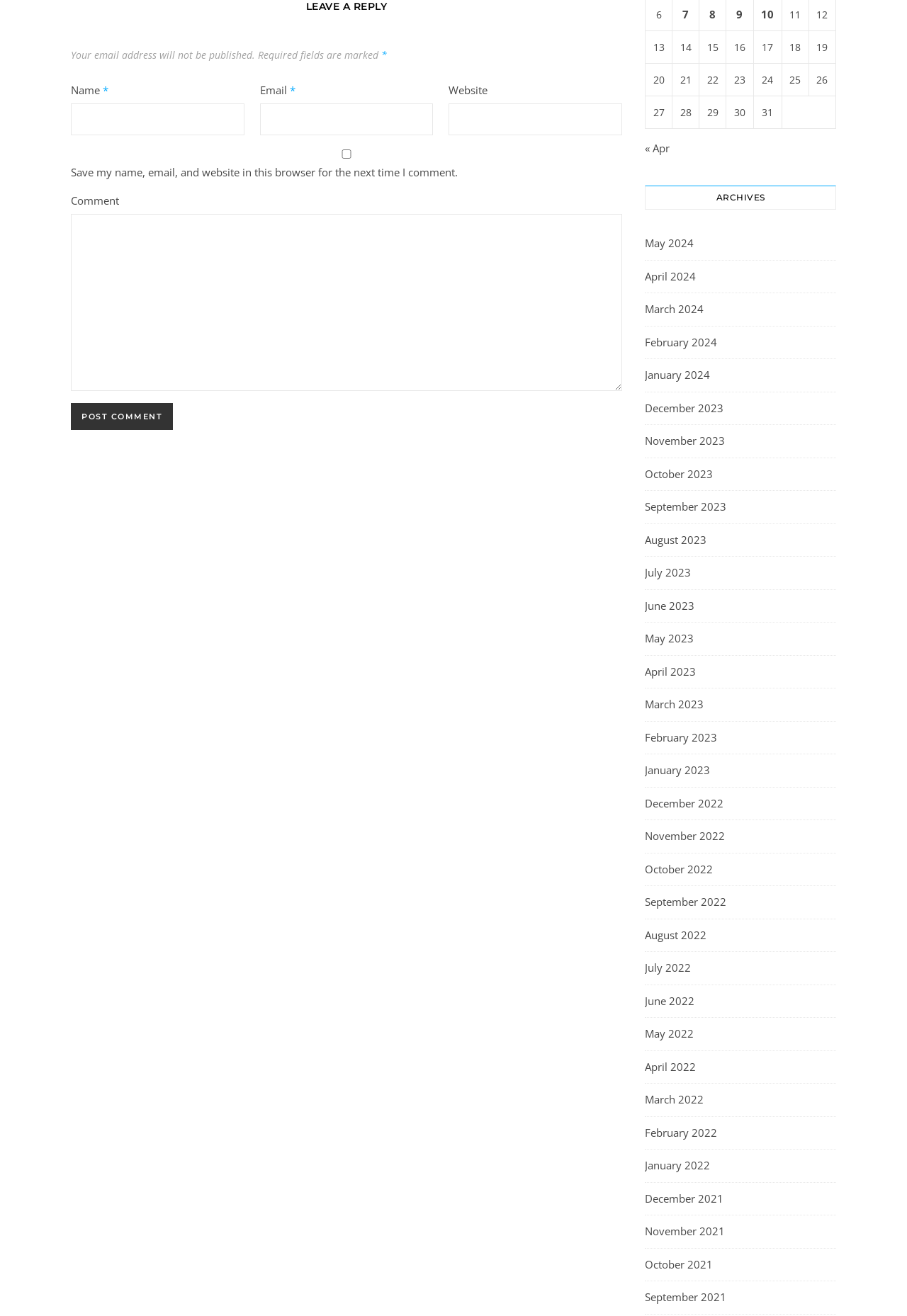Predict the bounding box of the UI element based on this description: "Jaya Hanuman".

None